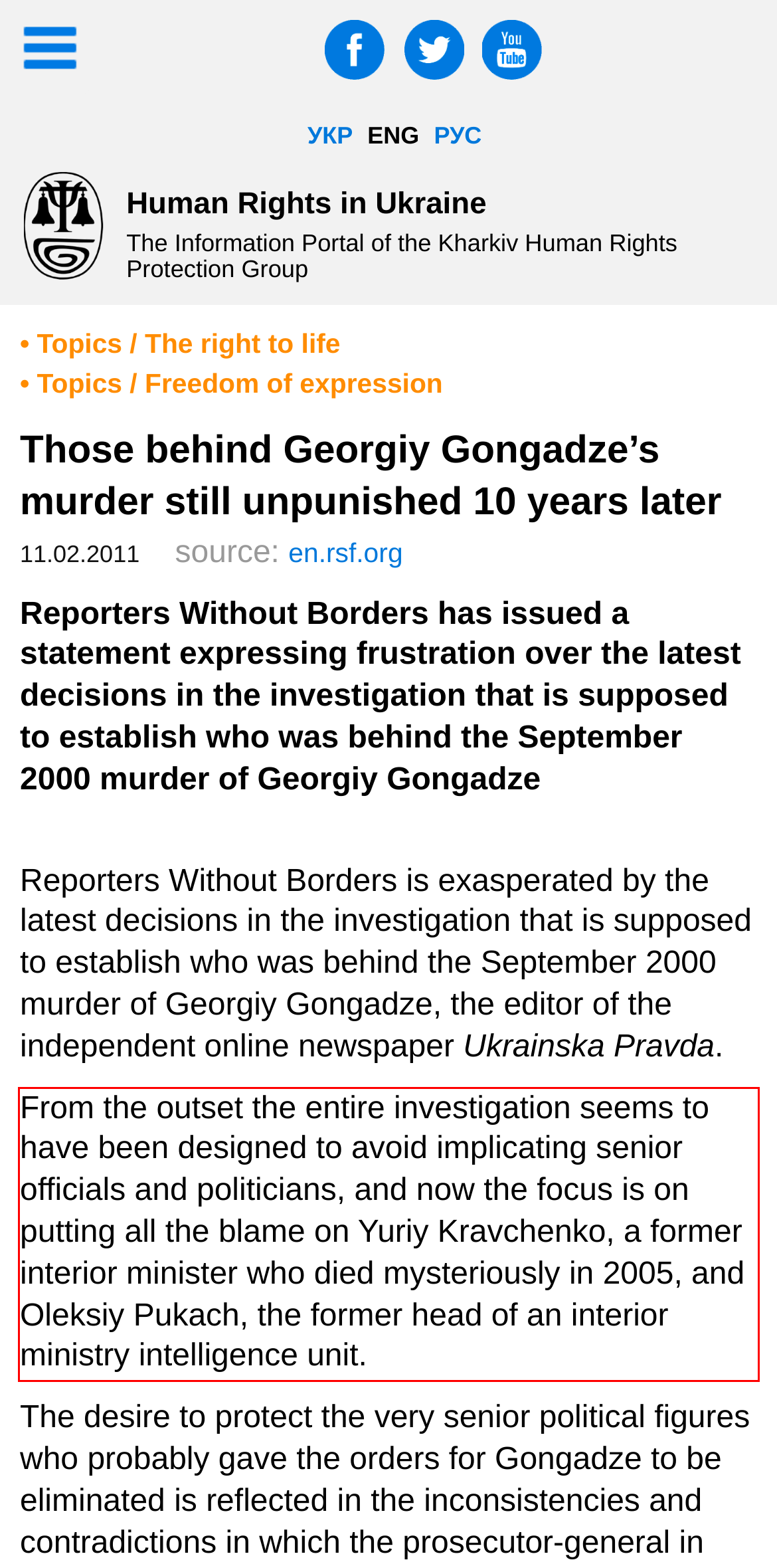Given a webpage screenshot, identify the text inside the red bounding box using OCR and extract it.

From the outset the entire investigation seems to have been designed to avoid implicating senior officials and politicians, and now the focus is on putting all the blame on Yuriy Kravchenko, a former interior minister who died mysteriously in 2005, and Oleksiy Pukach, the former head of an interior ministry intelligence unit.